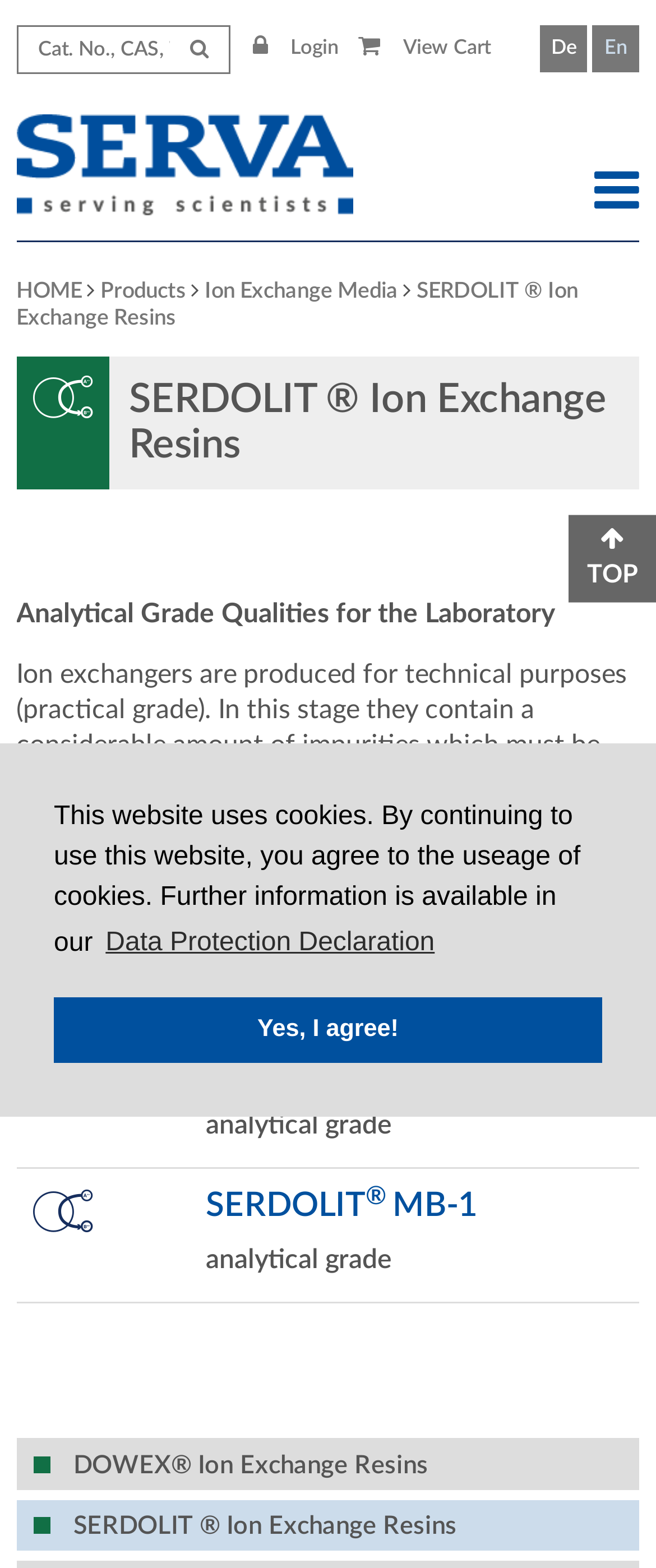Determine the bounding box coordinates for the area that needs to be clicked to fulfill this task: "Learn more about Ion Exchange Media". The coordinates must be given as four float numbers between 0 and 1, i.e., [left, top, right, bottom].

[0.312, 0.179, 0.607, 0.193]